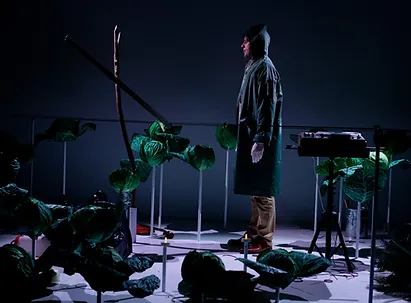What is the purpose of the minimalistic, stark backdrop?
Using the image, elaborate on the answer with as much detail as possible.

The use of a minimalistic, stark backdrop creates a sense of isolation and loneliness, drawing the audience's attention to the solitary figure and inviting them to reflect on both personal and societal struggles, which is a key aspect of the performance's message.